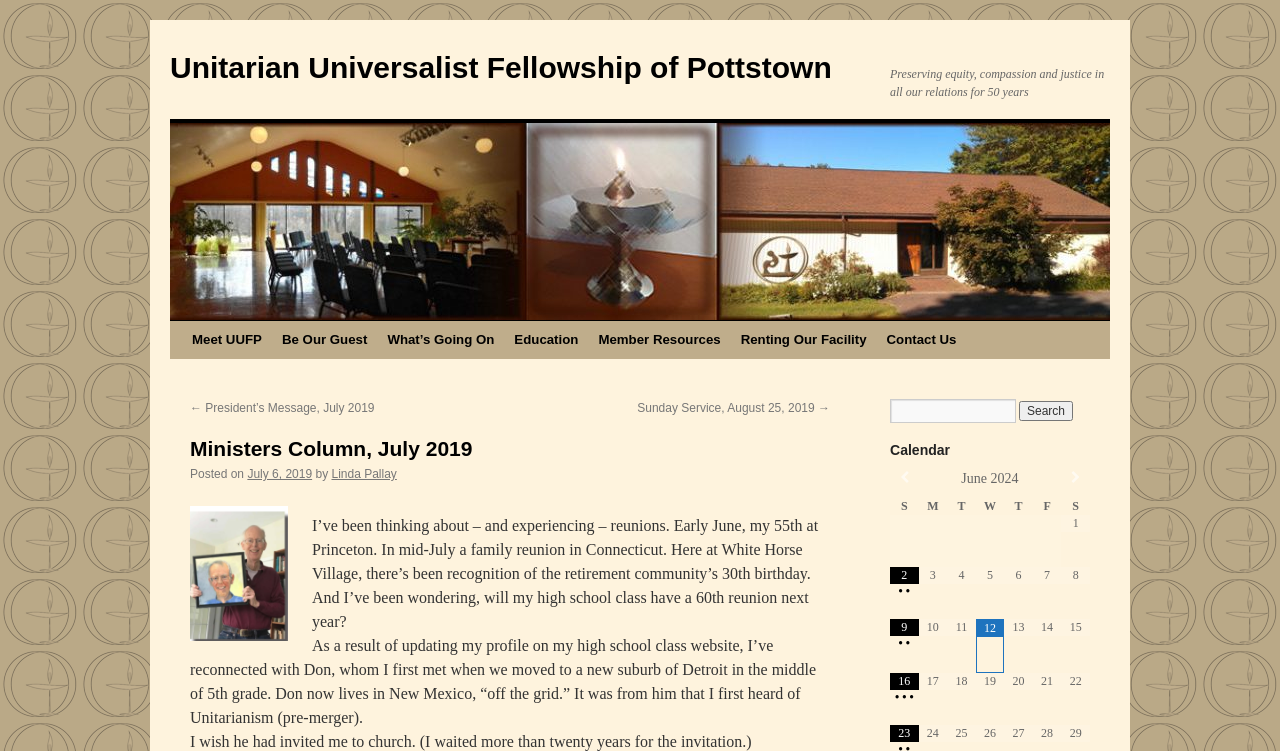What is the purpose of the calendar section?
Examine the image closely and answer the question with as much detail as possible.

The calendar section appears to be showing upcoming events, with dates and possibly event names, although the specific events are not clear from the current view.